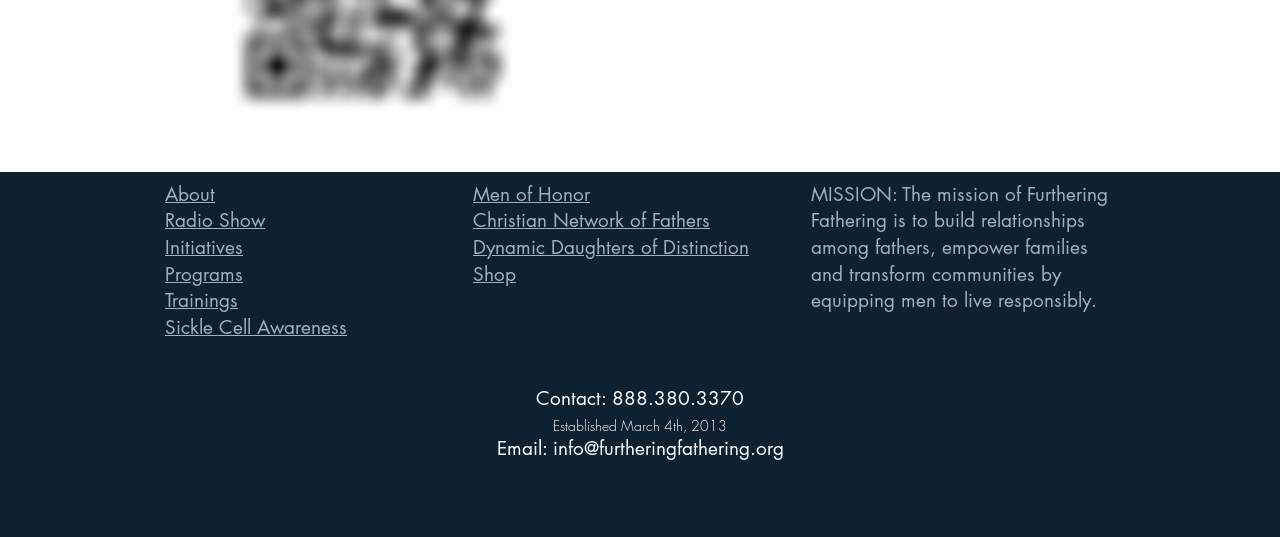Respond with a single word or short phrase to the following question: 
What is the primary purpose of this website?

Fathering resources